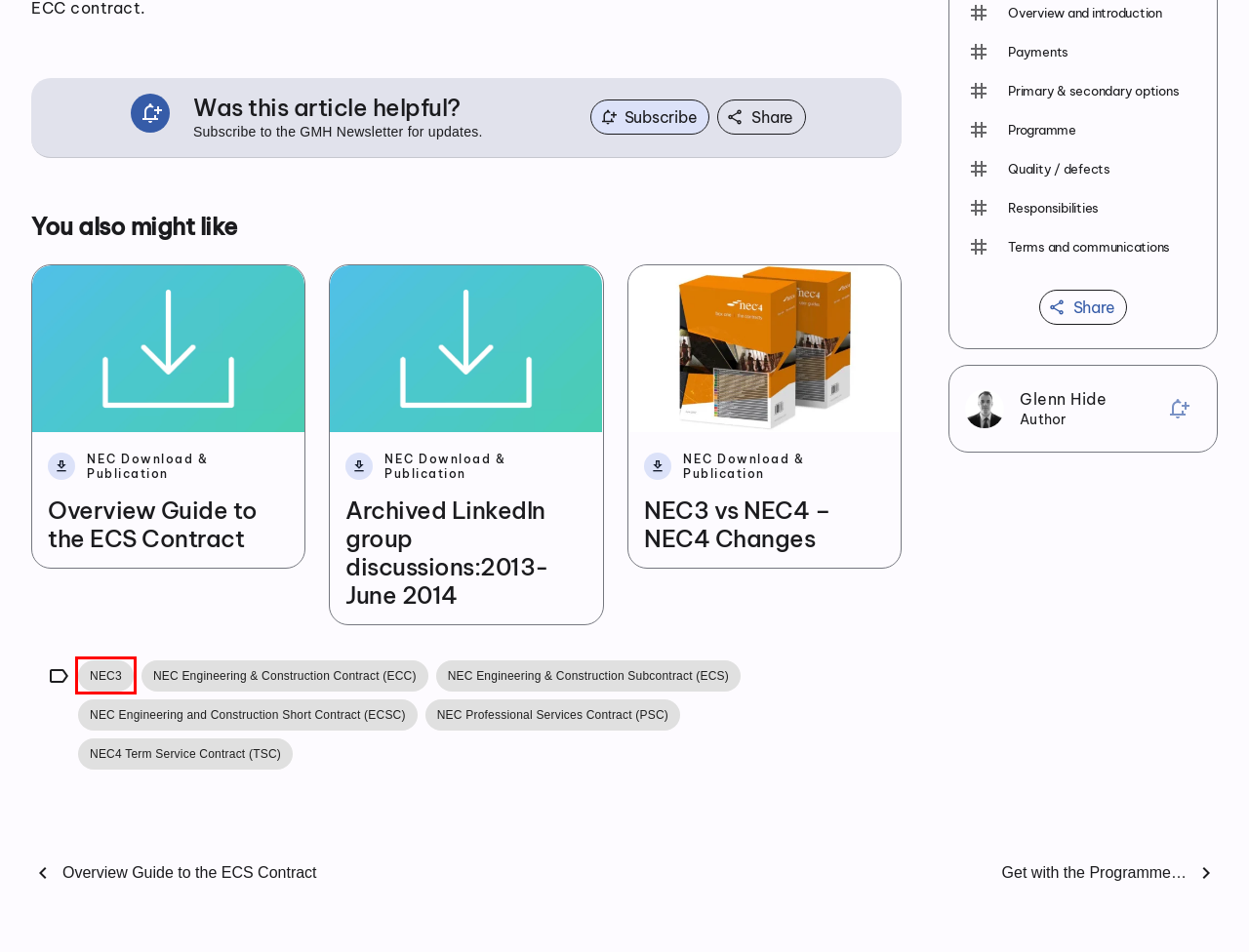You have a screenshot of a webpage with a red bounding box around an element. Select the webpage description that best matches the new webpage after clicking the element within the red bounding box. Here are the descriptions:
A. Overview Guide to the ECS Contract - NEC Downloads
B. Learn: NEC Engineering & Construction Subcontract (ECS) - GMH Planning
C. Payments NEC Downloads
D. Terms and communications NEC Downloads
E. Get with the Programme... - NEC Downloads
F. NEC3 vs NEC4 - NEC4 Changes
G. Learn: NEC Engineering & Construction Contract (ECC) - GMH Planning
H. Learn about NEC3 - GMH Planning

H